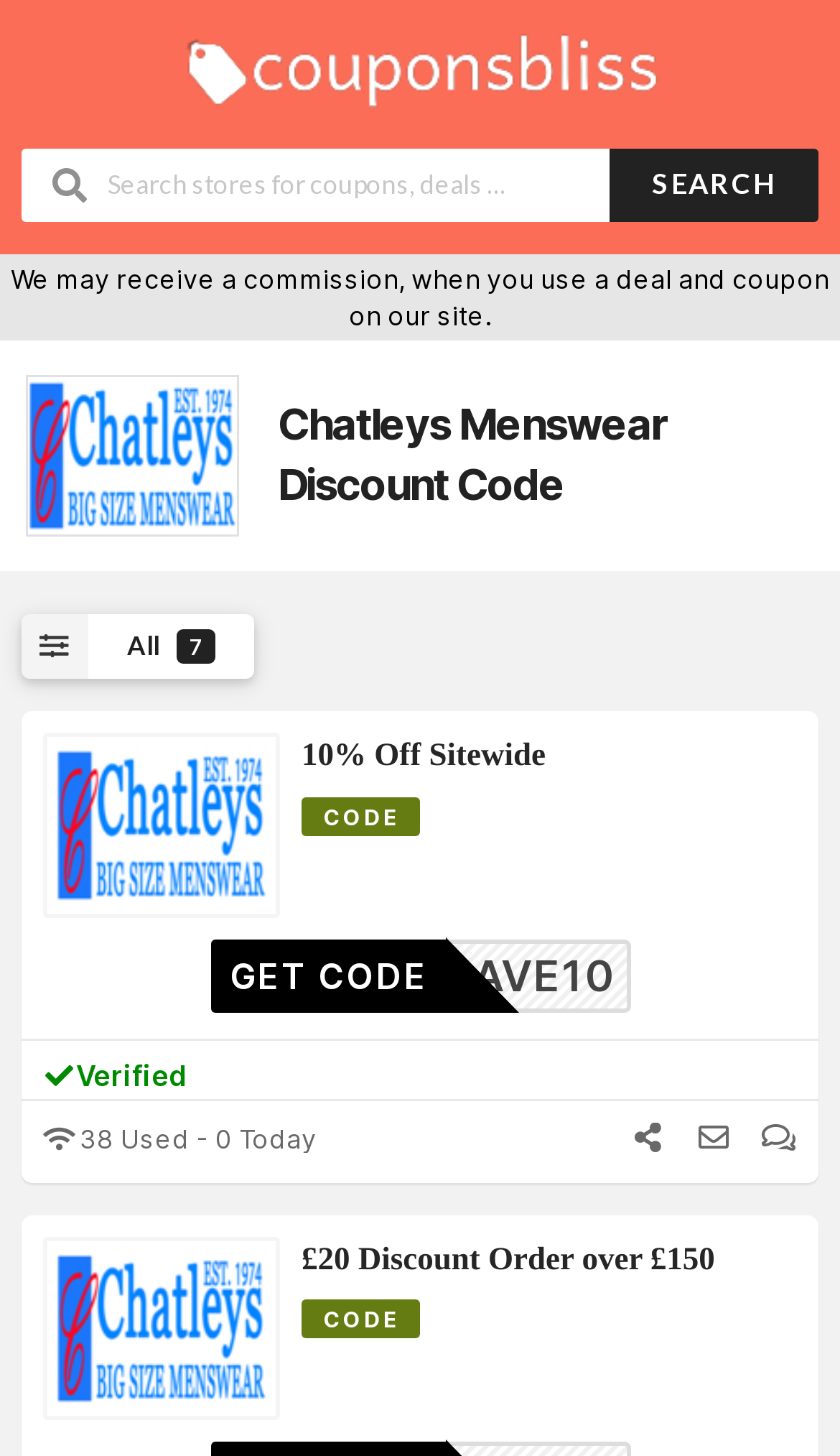How many people used the first coupon today?
Using the information from the image, provide a comprehensive answer to the question.

The webpage displays a statistic '38 Used - 0 Today' next to the first coupon, indicating that 38 people have used the coupon in total, but none have used it today.